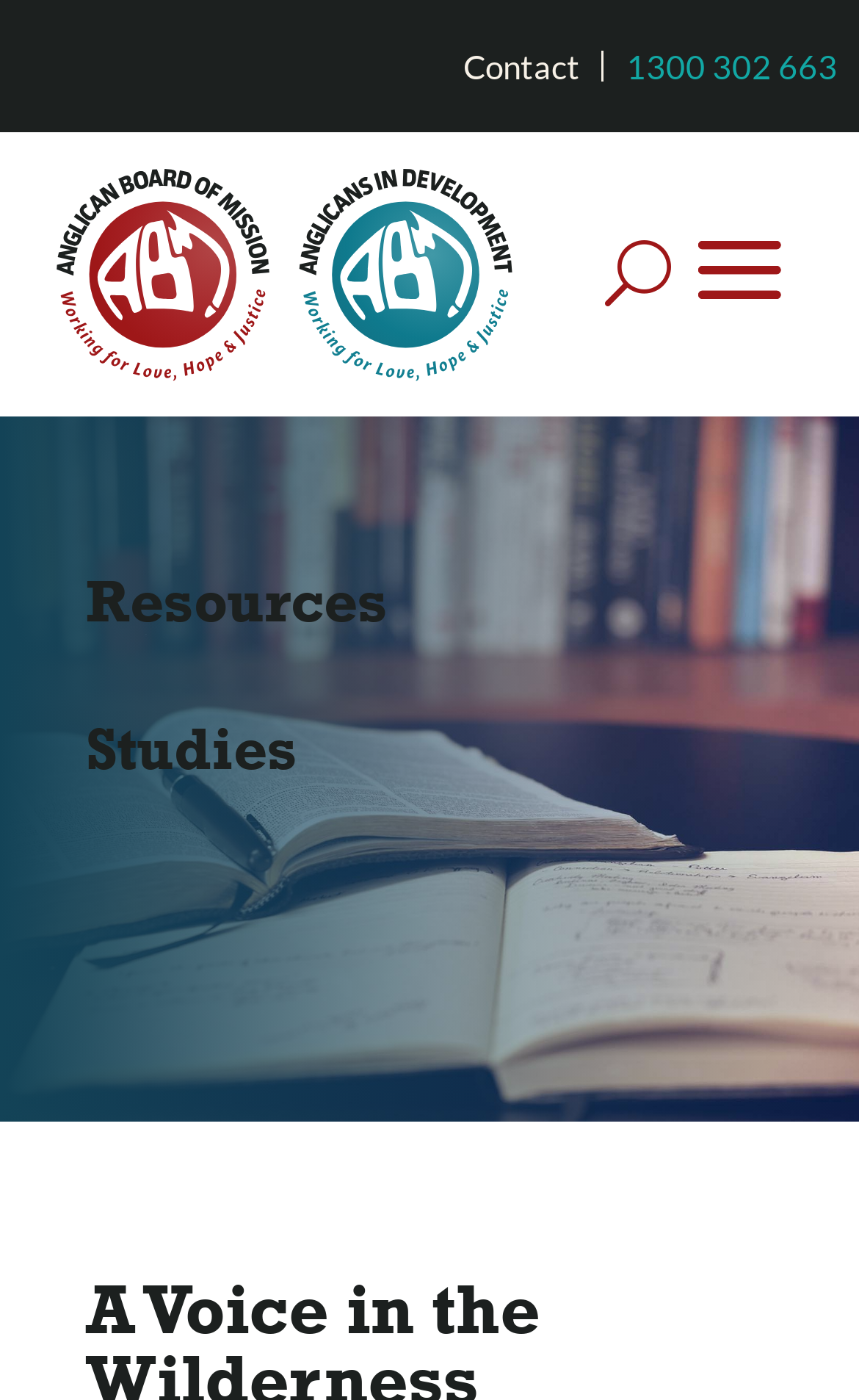Reply to the question with a single word or phrase:
How many links are in the top navigation bar?

3